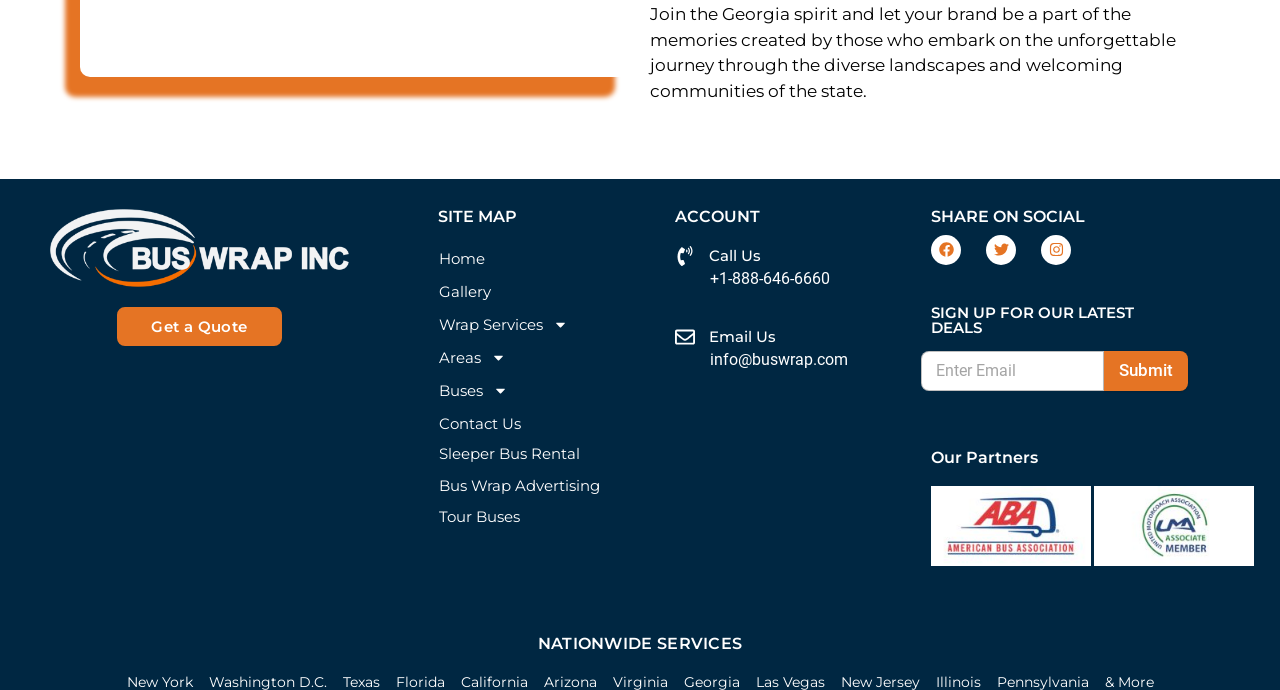How many social media links are there in the footer?
Please provide a single word or phrase in response based on the screenshot.

3